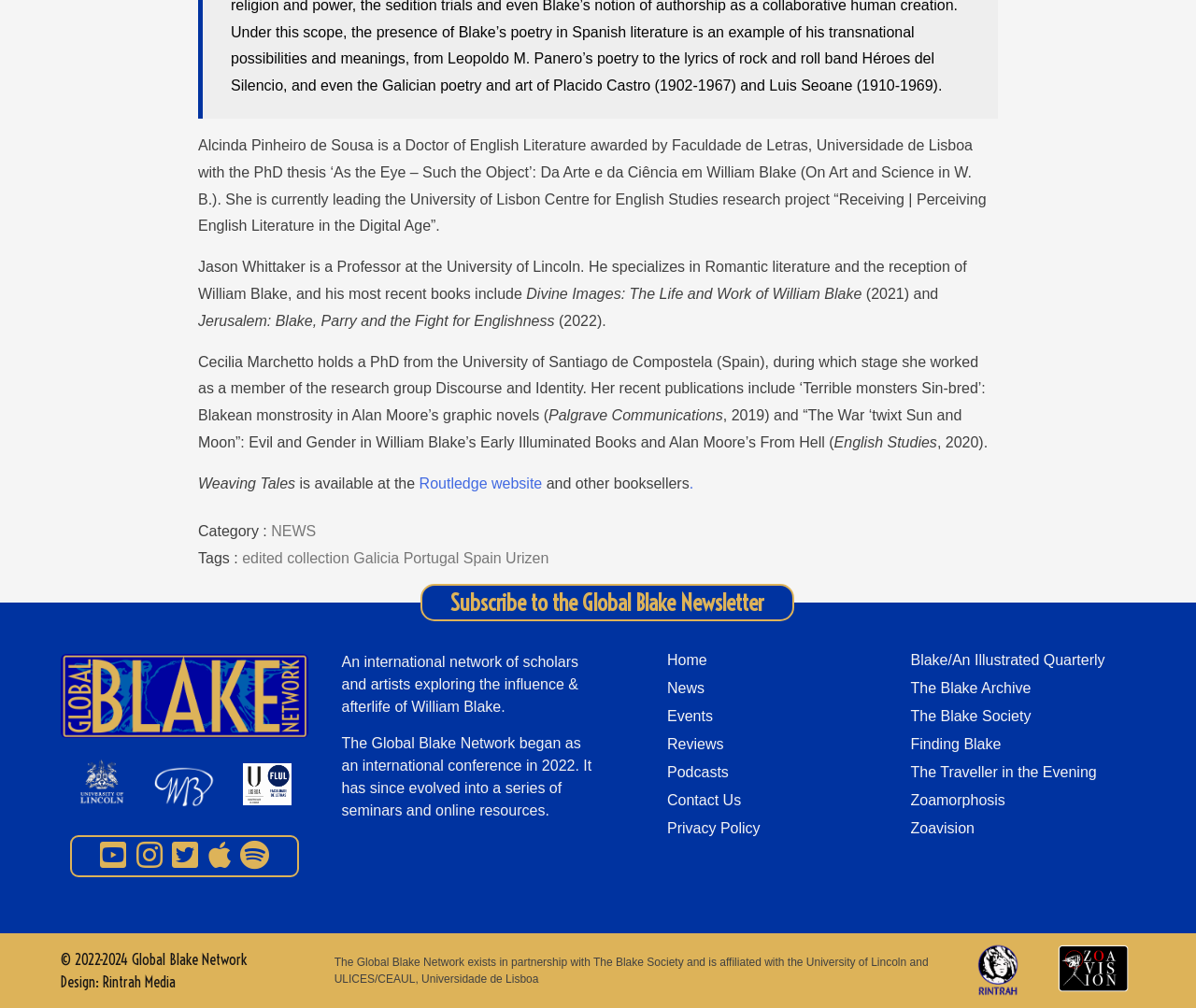What is the name of the research project led by Alcinda Pinheiro de Sousa?
Look at the image and answer the question with a single word or phrase.

Receiving | Perceiving English Literature in the Digital Age